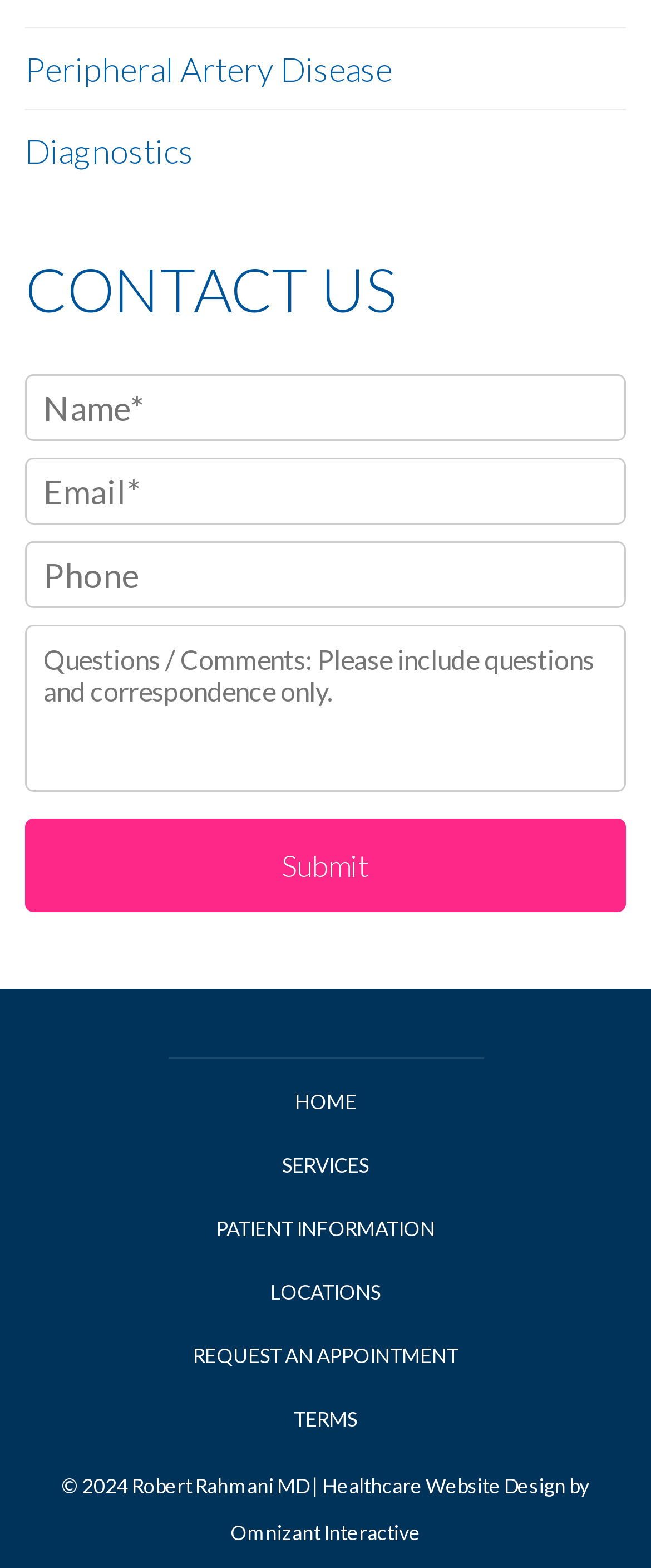What is the name of the doctor associated with this website?
Based on the image, provide a one-word or brief-phrase response.

Robert Rahmani MD